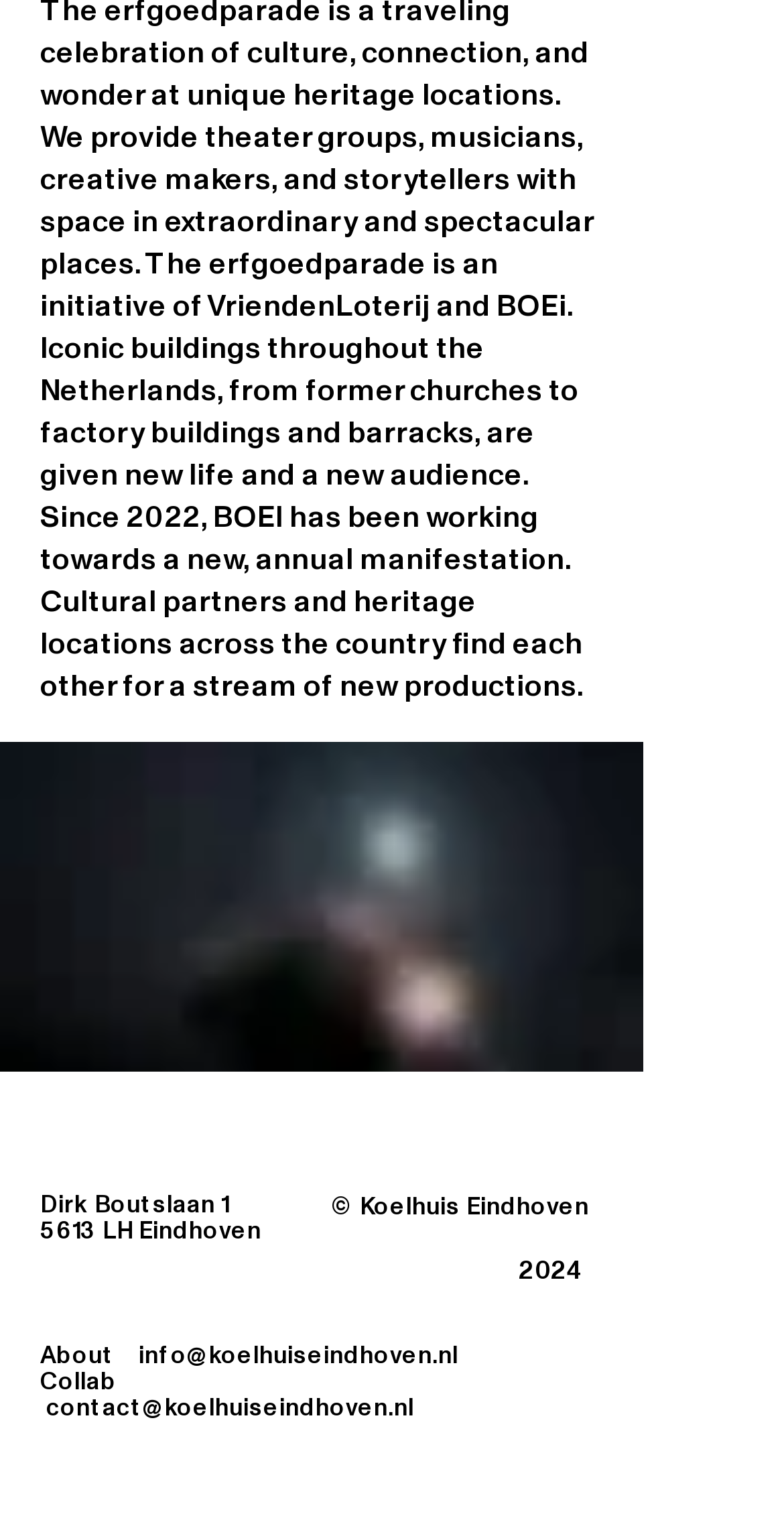Using the information from the screenshot, answer the following question thoroughly:
What are the two social media platforms mentioned on the webpage?

I found the social media platforms by looking at the link elements with the text 'LinkedIn' and 'Instagram' which are located in the 'Social Bar' section.